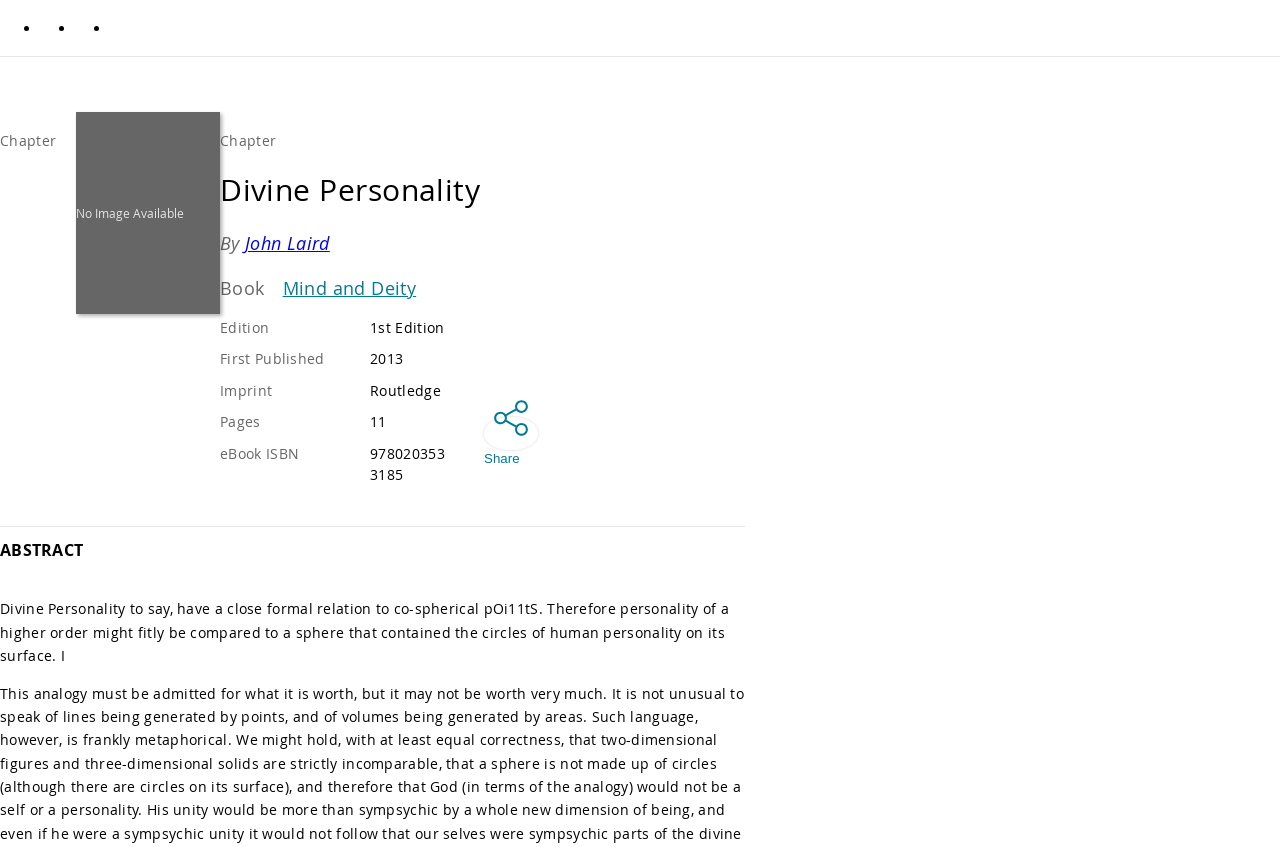Given the description of a UI element: "Mind and Deity", identify the bounding box coordinates of the matching element in the webpage screenshot.

[0.221, 0.325, 0.325, 0.357]